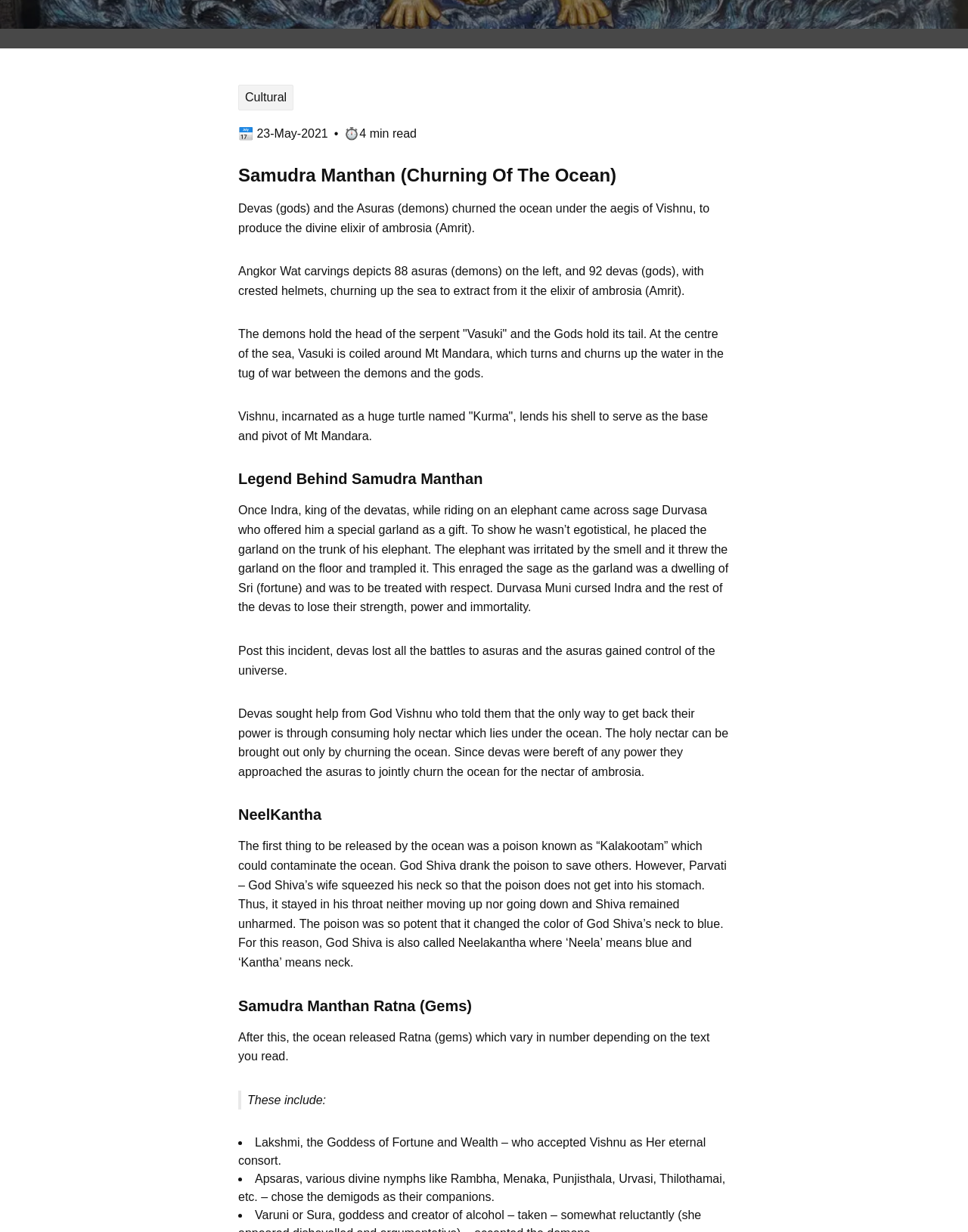Bounding box coordinates must be specified in the format (top-left x, top-left y, bottom-right x, bottom-right y). All values should be floating point numbers between 0 and 1. What are the bounding box coordinates of the UI element described as: Cultural

[0.246, 0.069, 0.303, 0.09]